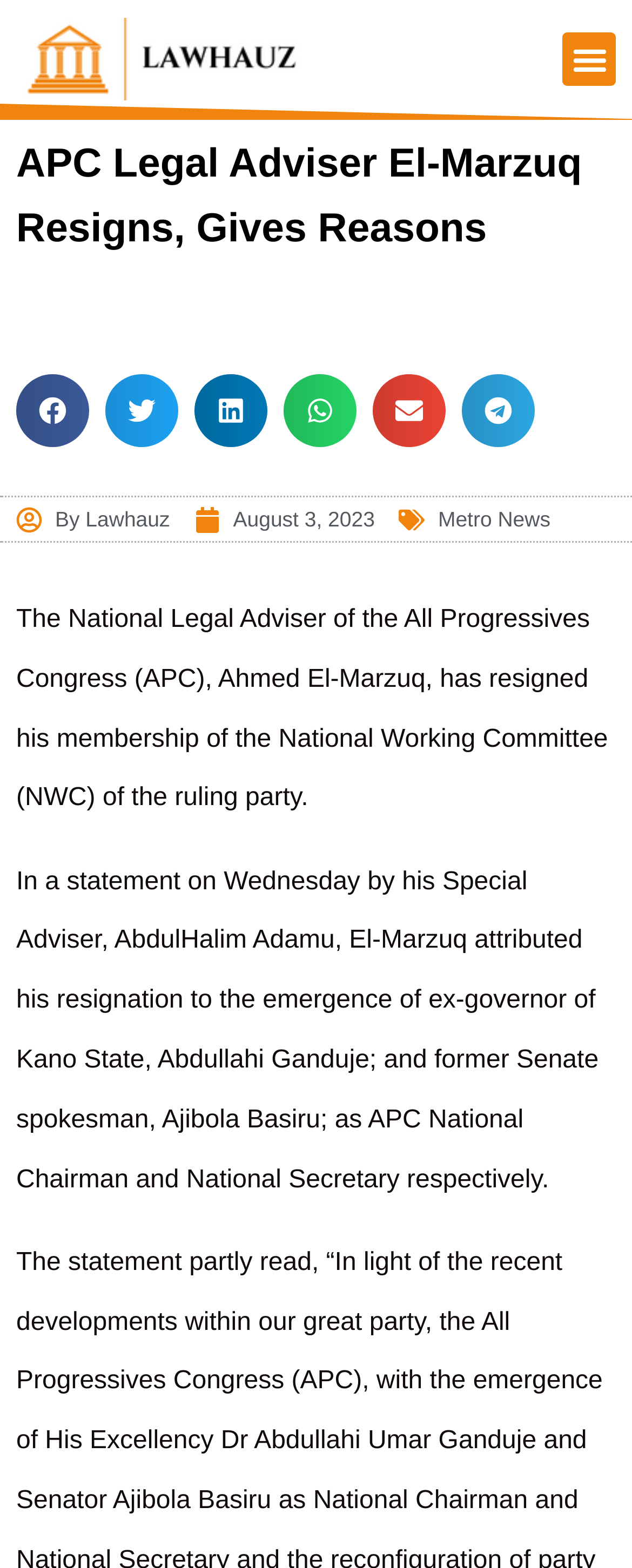Please specify the bounding box coordinates of the element that should be clicked to execute the given instruction: 'Search Bulletin'. Ensure the coordinates are four float numbers between 0 and 1, expressed as [left, top, right, bottom].

None